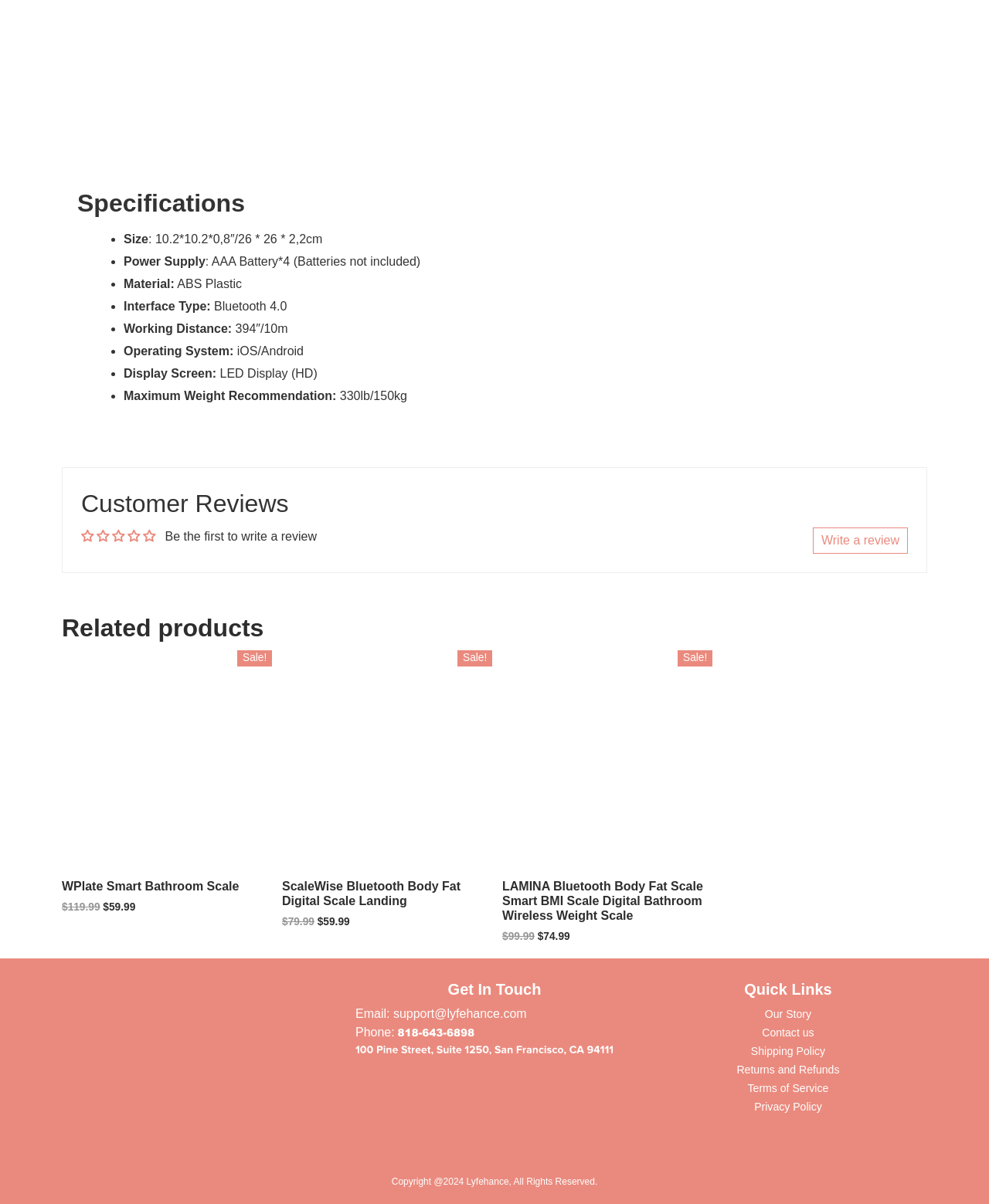What is the size of the product?
Give a one-word or short phrase answer based on the image.

10.2*10.2*0,8″/26 * 26 * 2,2cm